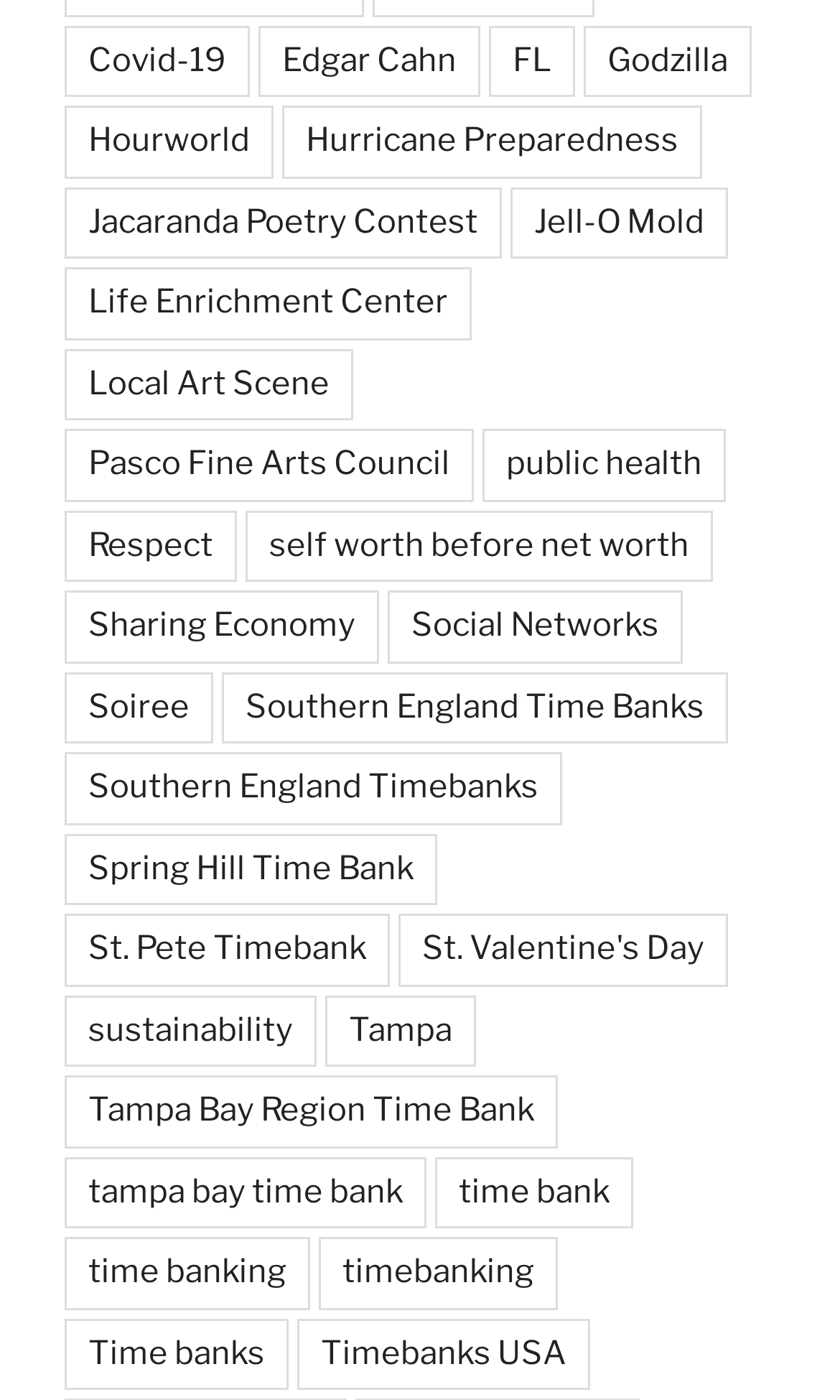Identify the bounding box coordinates of the part that should be clicked to carry out this instruction: "Click on Covid-19".

[0.077, 0.018, 0.297, 0.069]